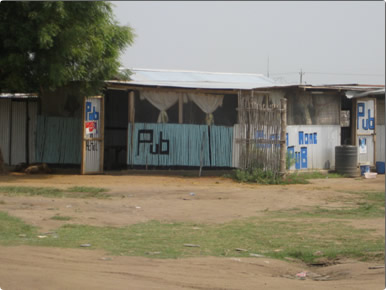Offer a detailed explanation of the image.

The image depicts a simple, informal outdoor pub situated in a rural or semi-urban area. The pub has a modest structure, featuring wooden walls and a thatched roof, with a noticeable signage indicating its function as a pub. The entrance is framed by light blue curtains, giving a glimpse of the interior. Surrounding the establishment, the ground is sandy, suggesting a typical environment where such establishments serve the local community. This scene is reflective of the social dynamics discussed in the accompanying research, highlighting the vibrant social interactions and economic exchanges that take place in such informal settings. The pub serves as a gathering space, where local residents engage in conversations, often sharing insights about economic practices and community life, particularly in relation to currency exchange challenges faced by practitioners in Juba.